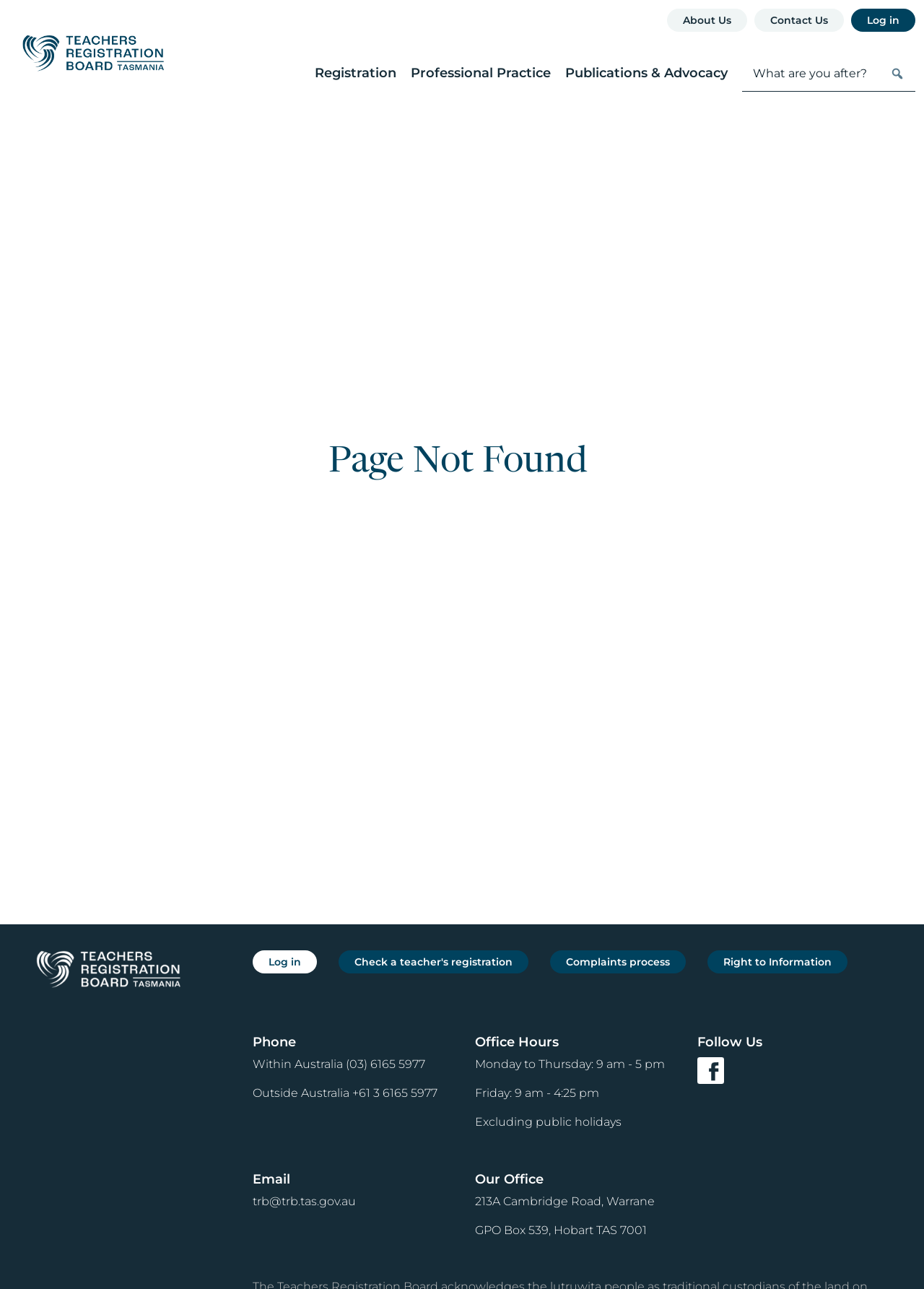Please locate the bounding box coordinates of the element that should be clicked to complete the given instruction: "Follow the TRB on social media".

[0.755, 0.824, 0.791, 0.835]